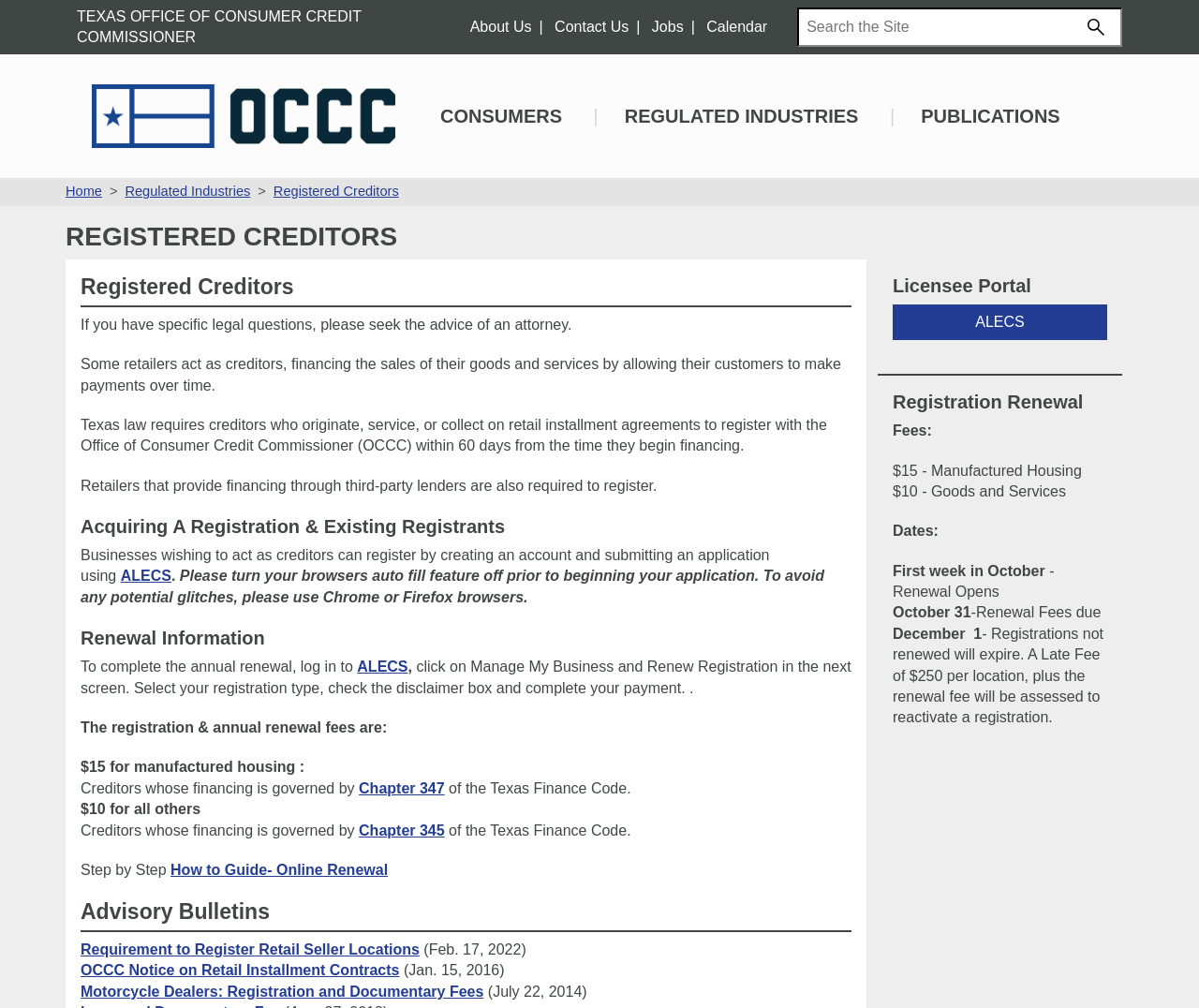Please identify the bounding box coordinates of the region to click in order to complete the given instruction: "Search". The coordinates should be four float numbers between 0 and 1, i.e., [left, top, right, bottom].

[0.893, 0.015, 0.934, 0.039]